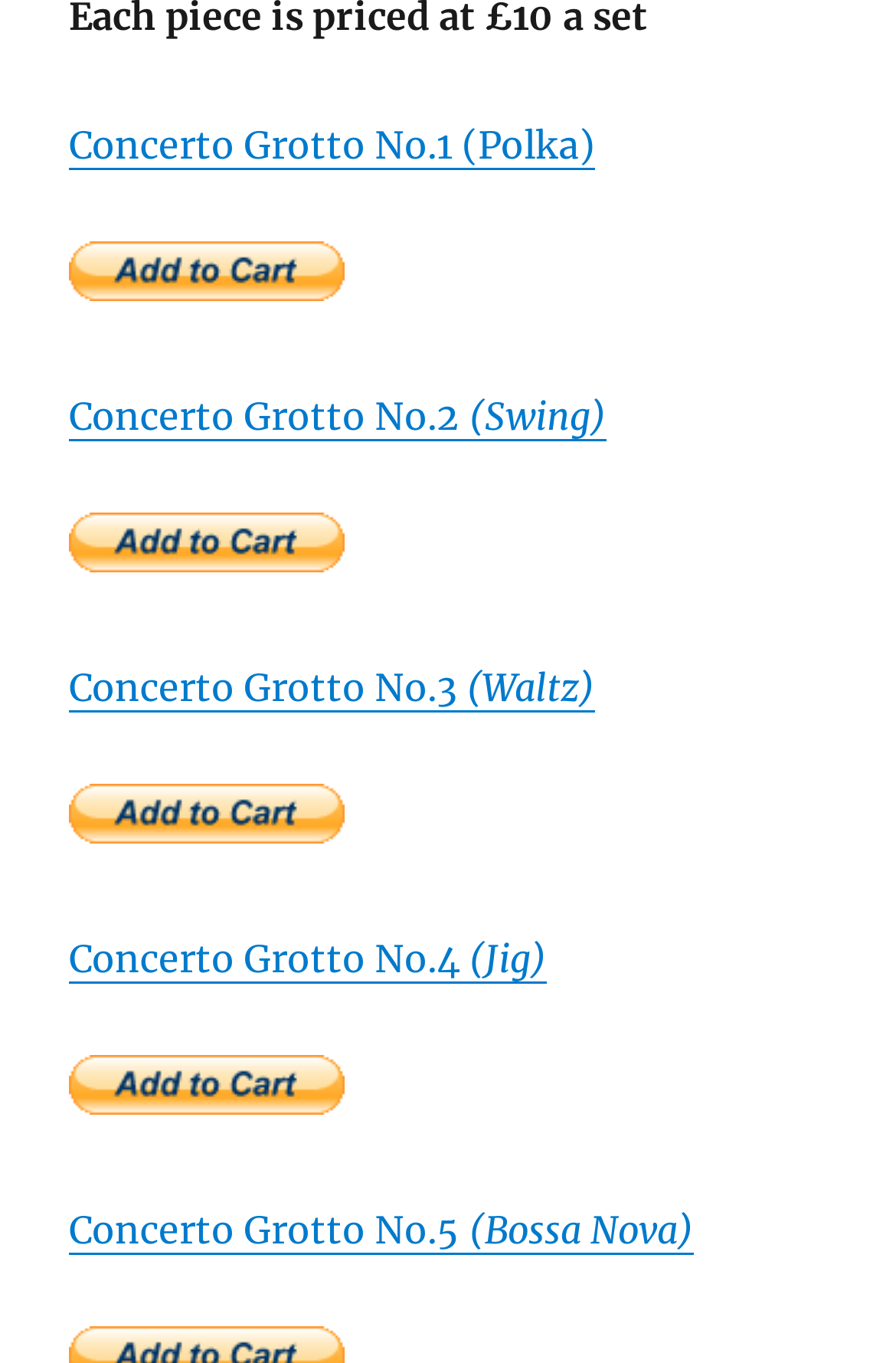What is the genre of Concerto Grotto No.5?
Answer the question with a single word or phrase derived from the image.

Bossa Nova